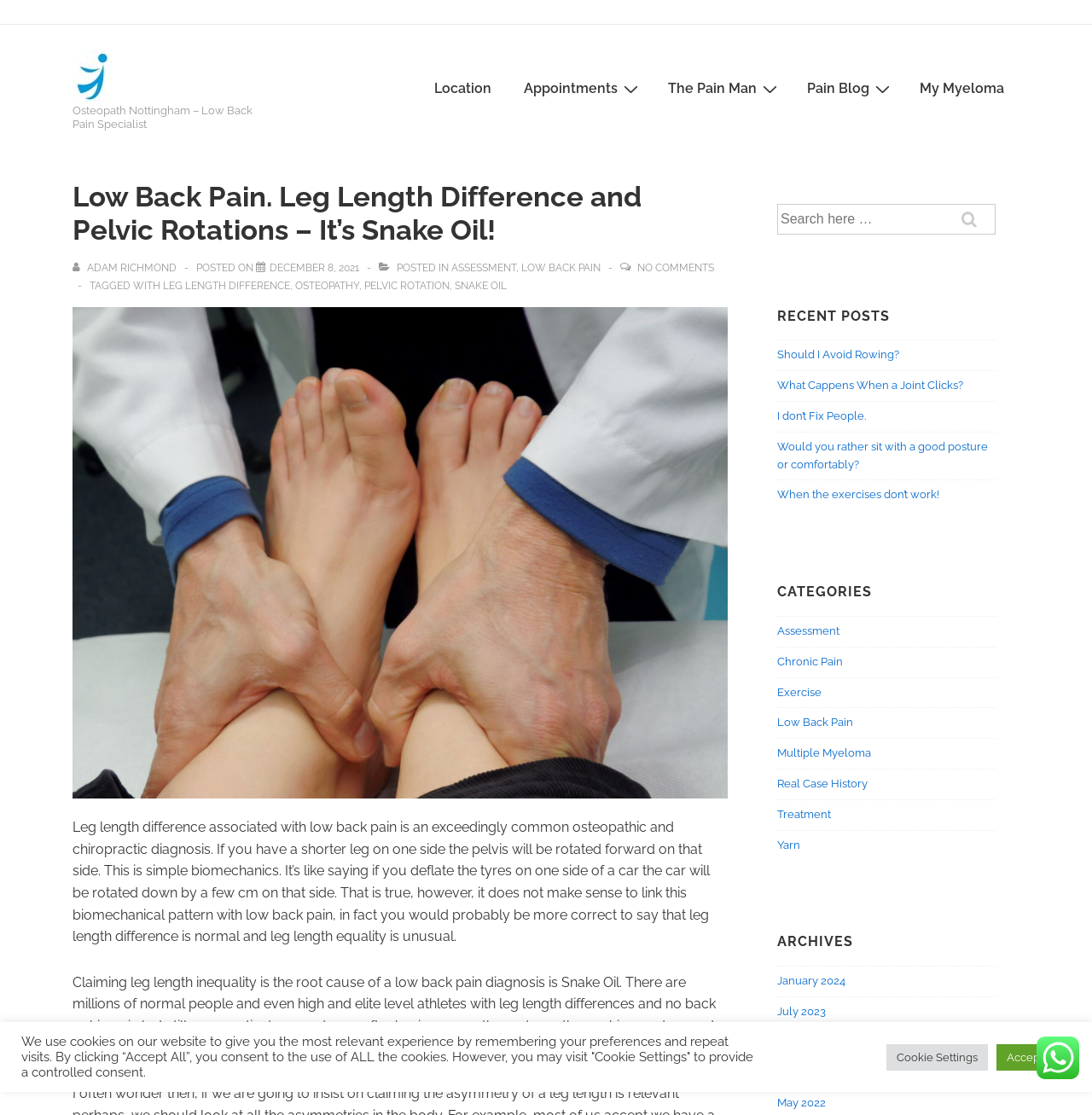Using the provided element description: "Accept All", identify the bounding box coordinates. The coordinates should be four floats between 0 and 1 in the order [left, top, right, bottom].

[0.912, 0.936, 0.98, 0.96]